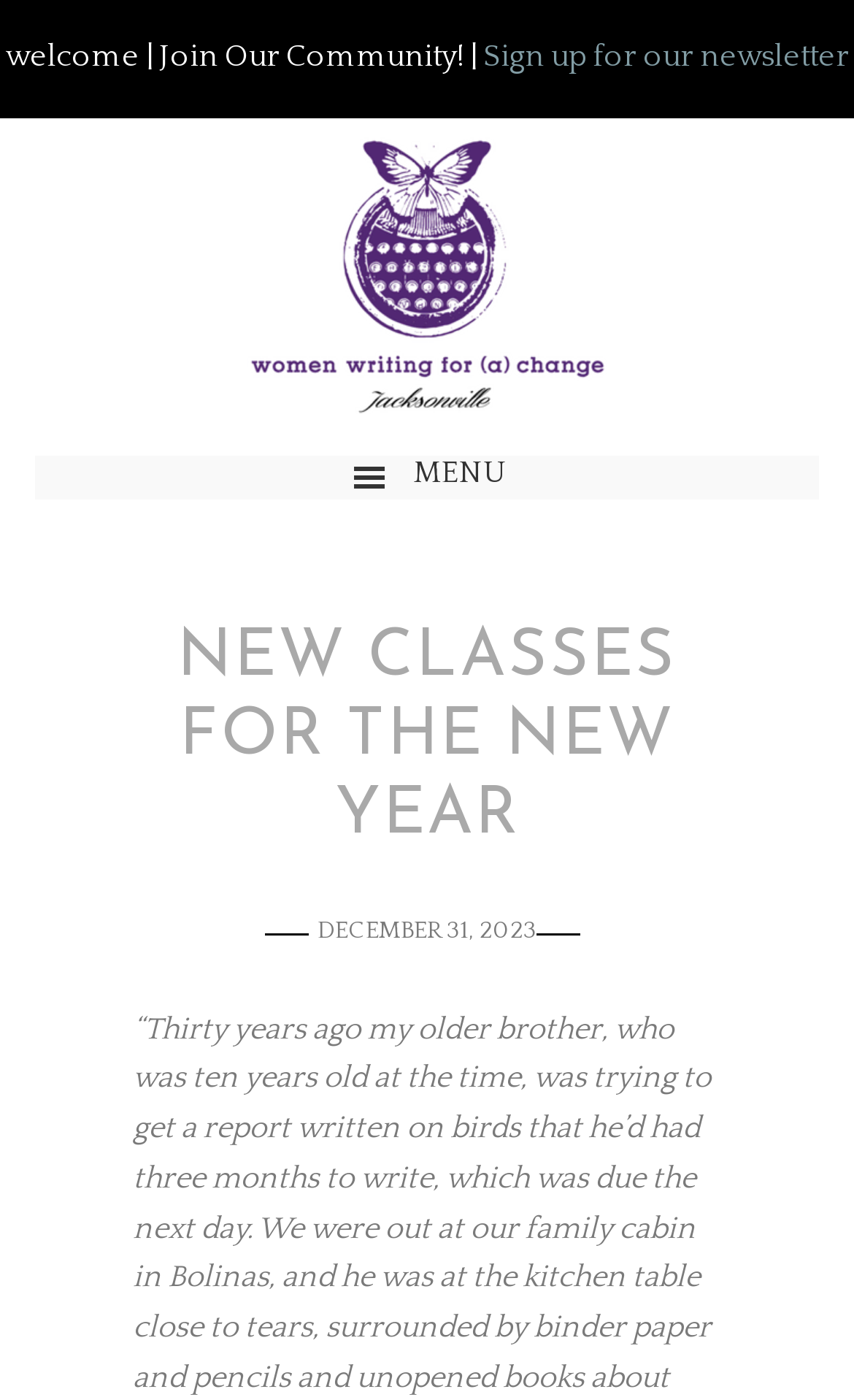What is the purpose of the button with the menu icon?
Refer to the image and provide a detailed answer to the question.

I found the answer by looking at the button element with the text ' MENU' which is likely to be a menu button, and its purpose is to open a menu.